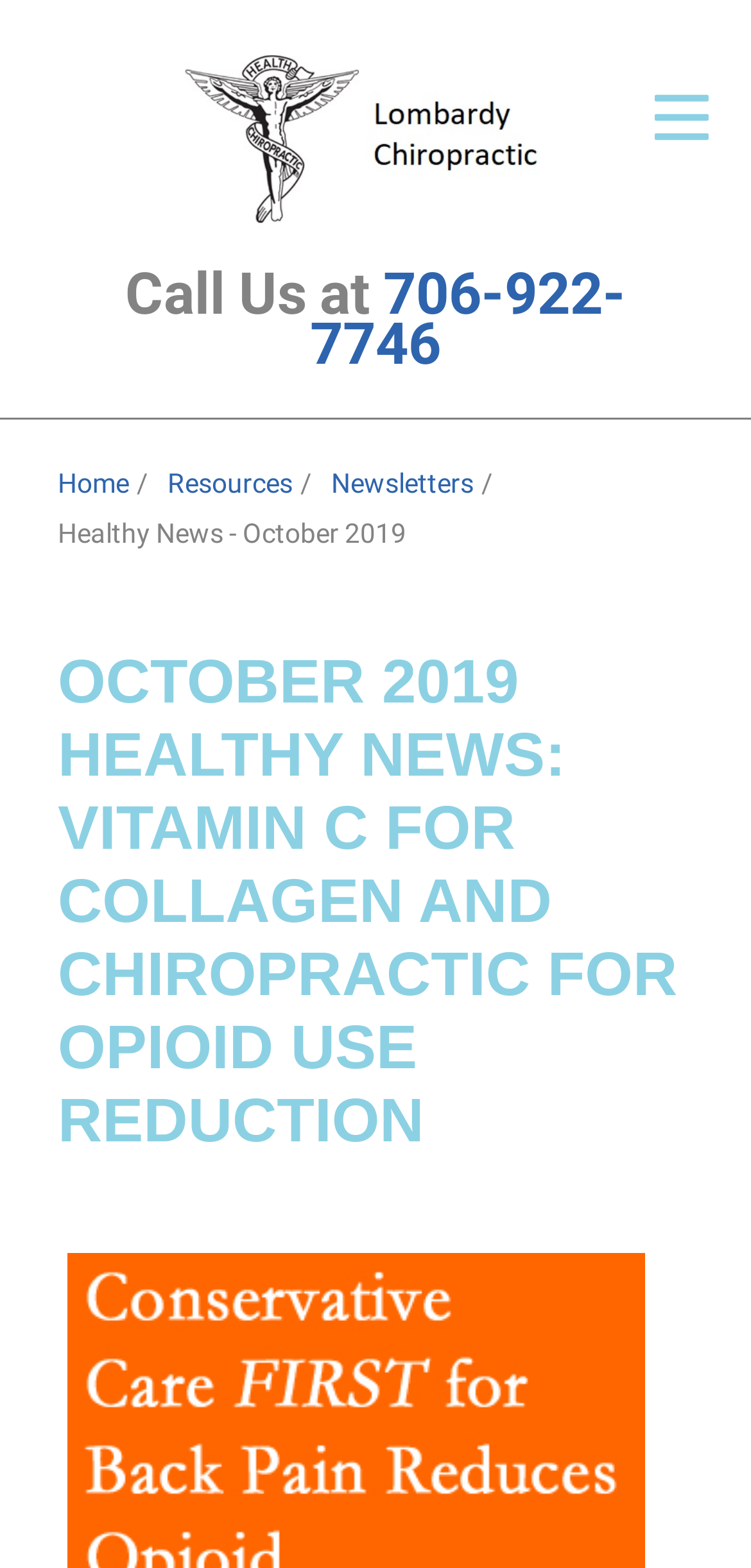Pinpoint the bounding box coordinates of the element to be clicked to execute the instruction: "Click the Lombardy Chiropractic Clinic logo".

[0.179, 0.031, 0.821, 0.146]